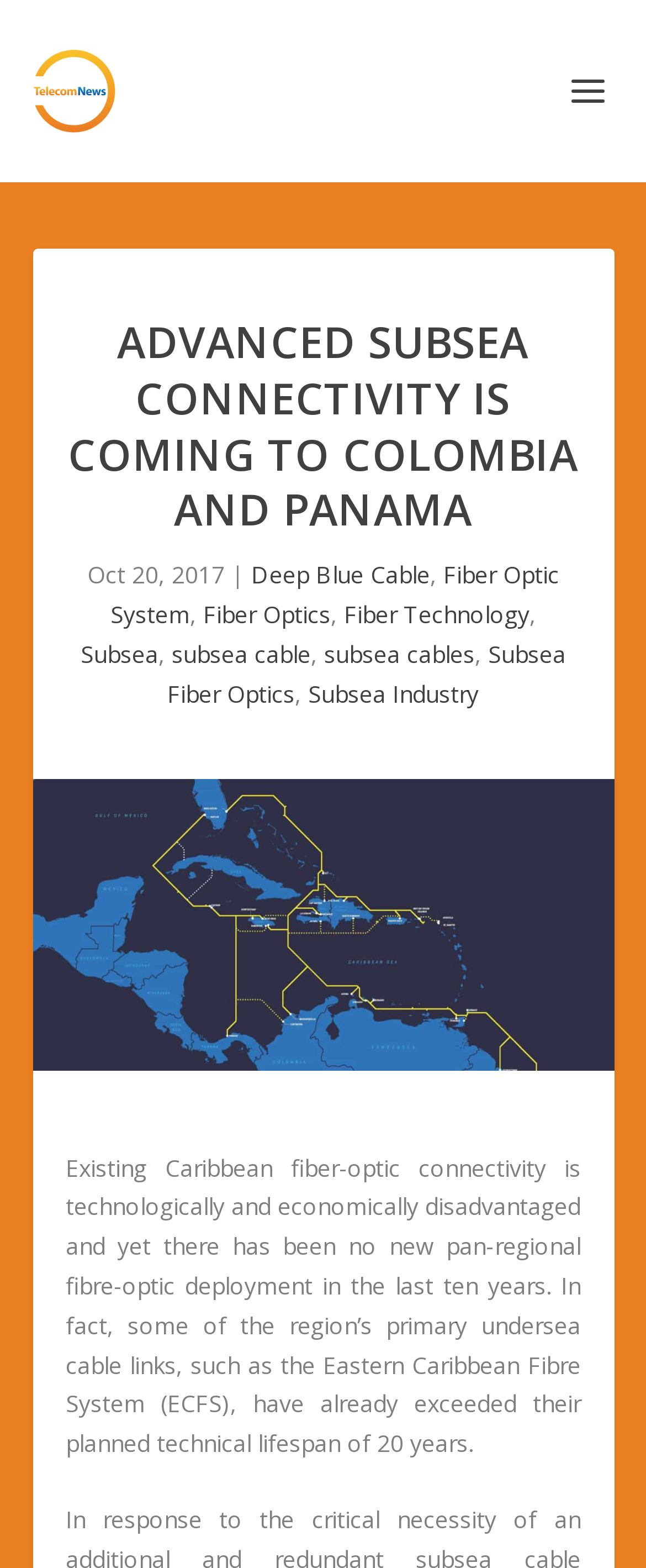What is the name of the fiber-optic system mentioned?
Please provide a single word or phrase as your answer based on the screenshot.

Eastern Caribbean Fibre System (ECFS)